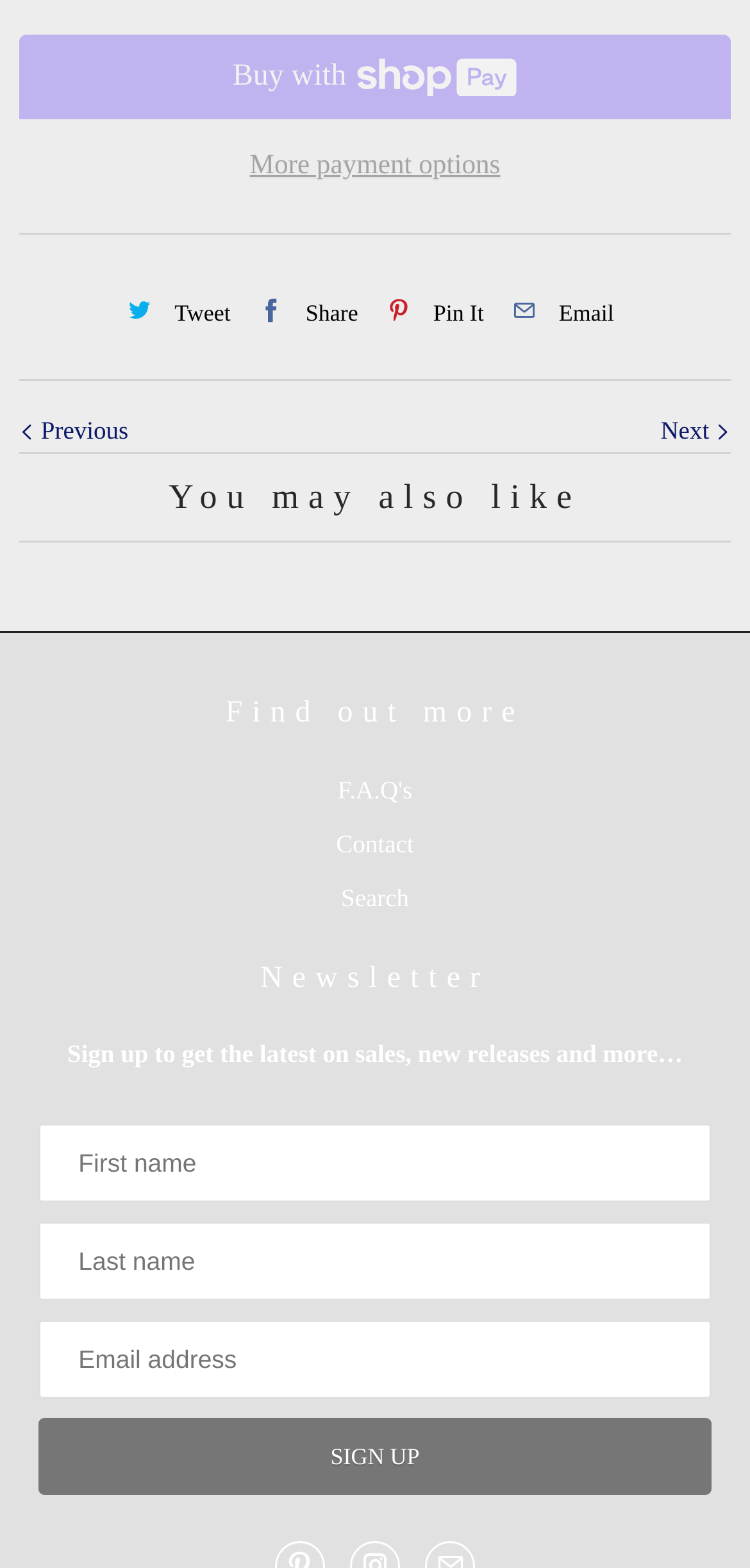What is the call-to-action on the top-right button?
Please analyze the image and answer the question with as much detail as possible.

The top-right button has a bounding box with coordinates [0.026, 0.022, 0.974, 0.076] and contains the text 'Buy now with ShopPay', indicating that it is a call-to-action button.